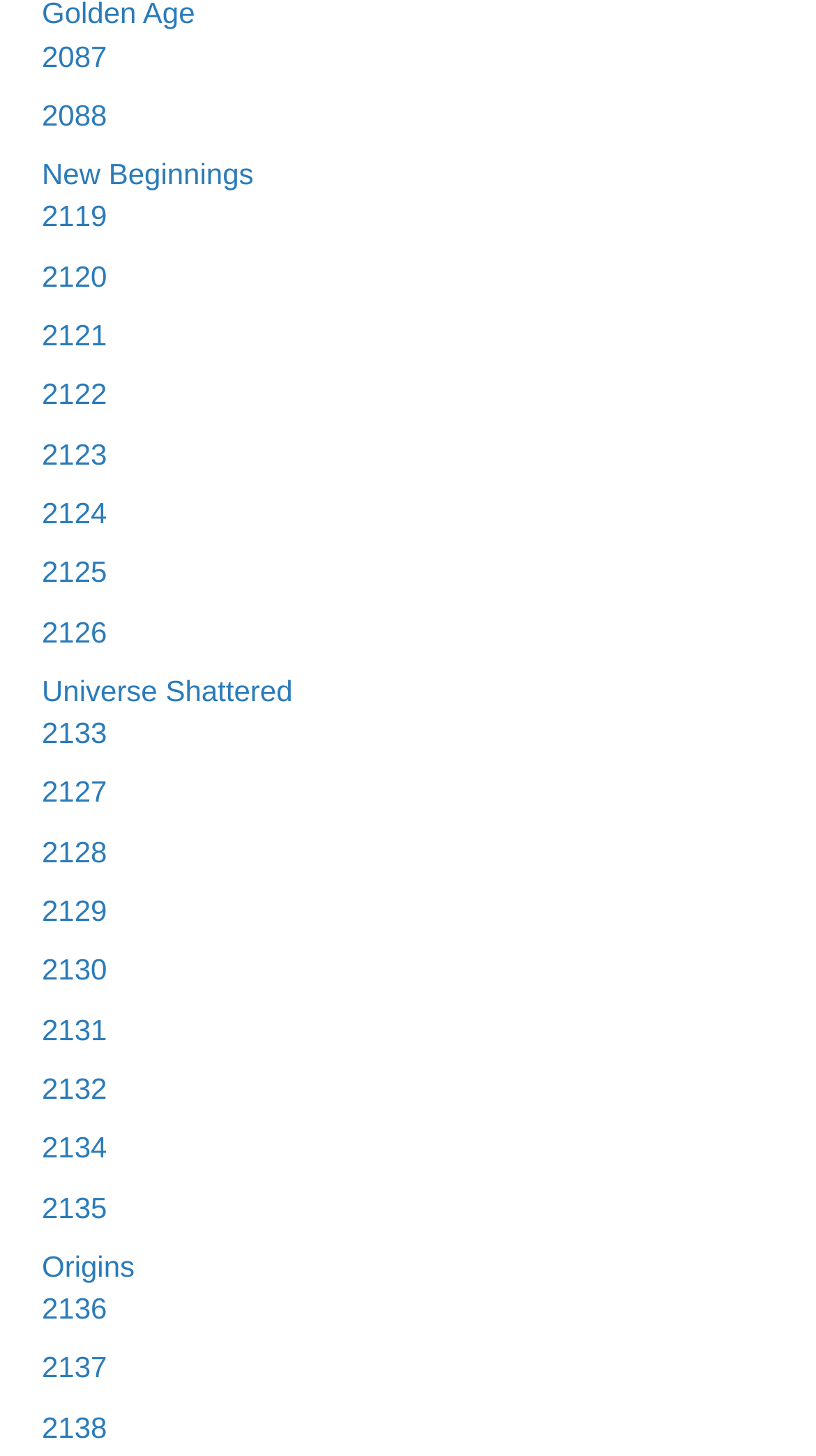Using the description: "2124", identify the bounding box of the corresponding UI element in the screenshot.

[0.051, 0.341, 0.131, 0.364]